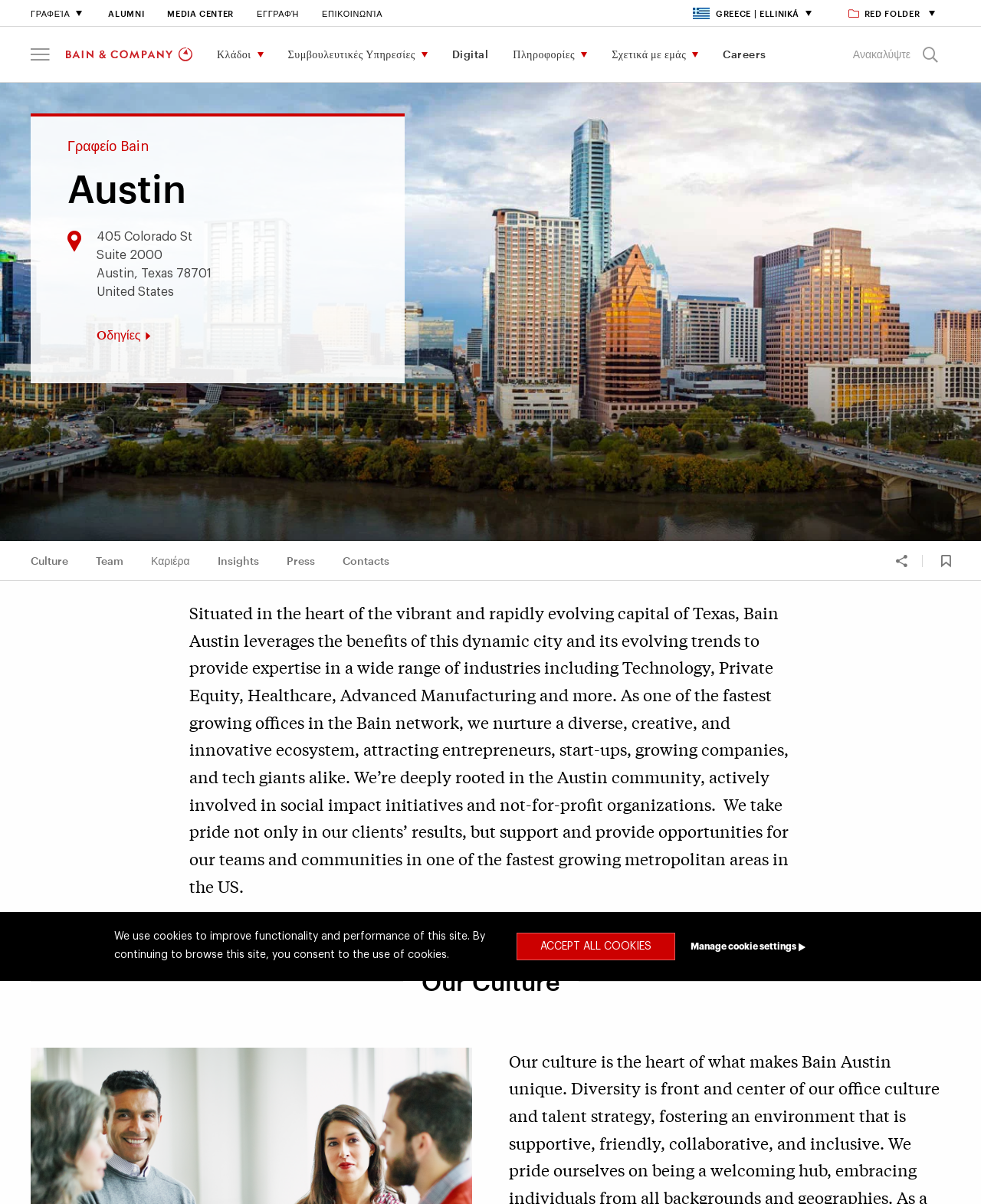What is Bain Austin deeply rooted in?
Refer to the image and respond with a one-word or short-phrase answer.

The Austin community